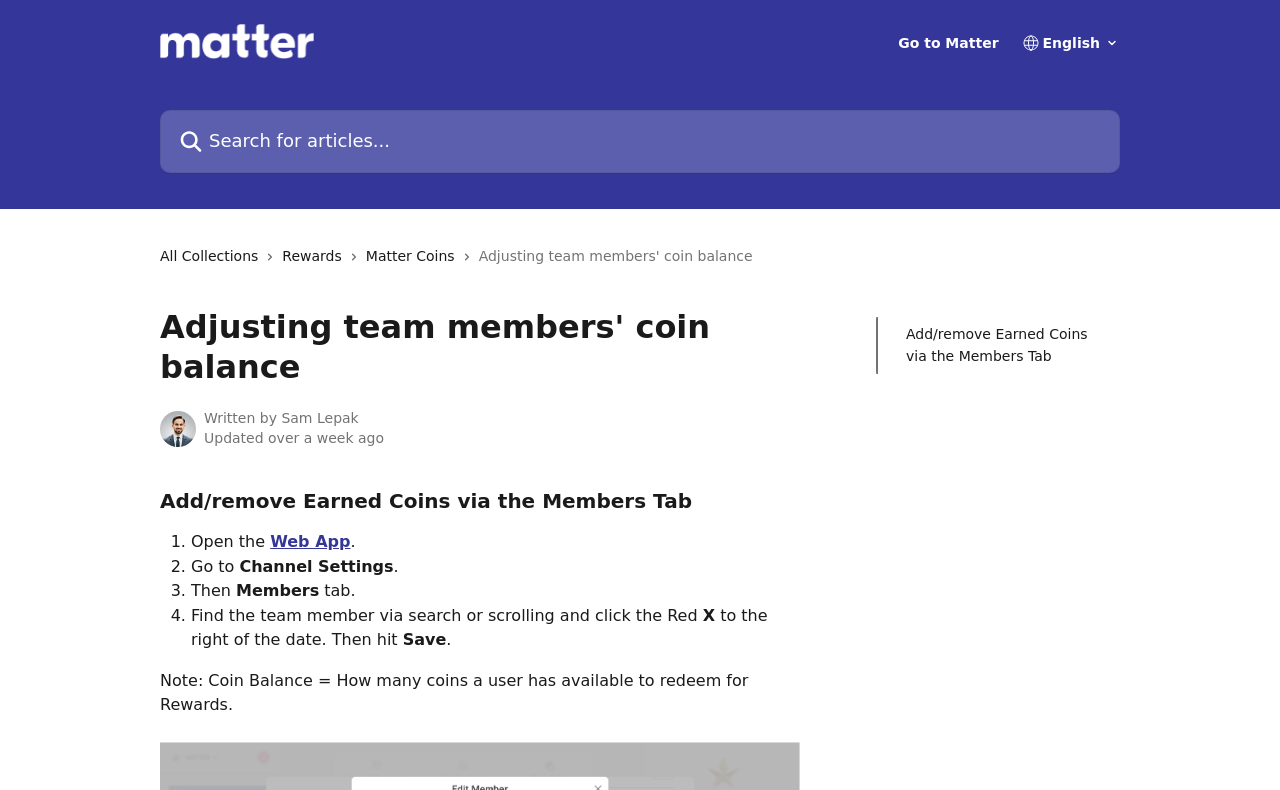What is the author of the article?
Give a comprehensive and detailed explanation for the question.

I found the author's name by looking at the avatar image with the text 'Written by' next to it, which indicates that the author's name is Sam Lepak.